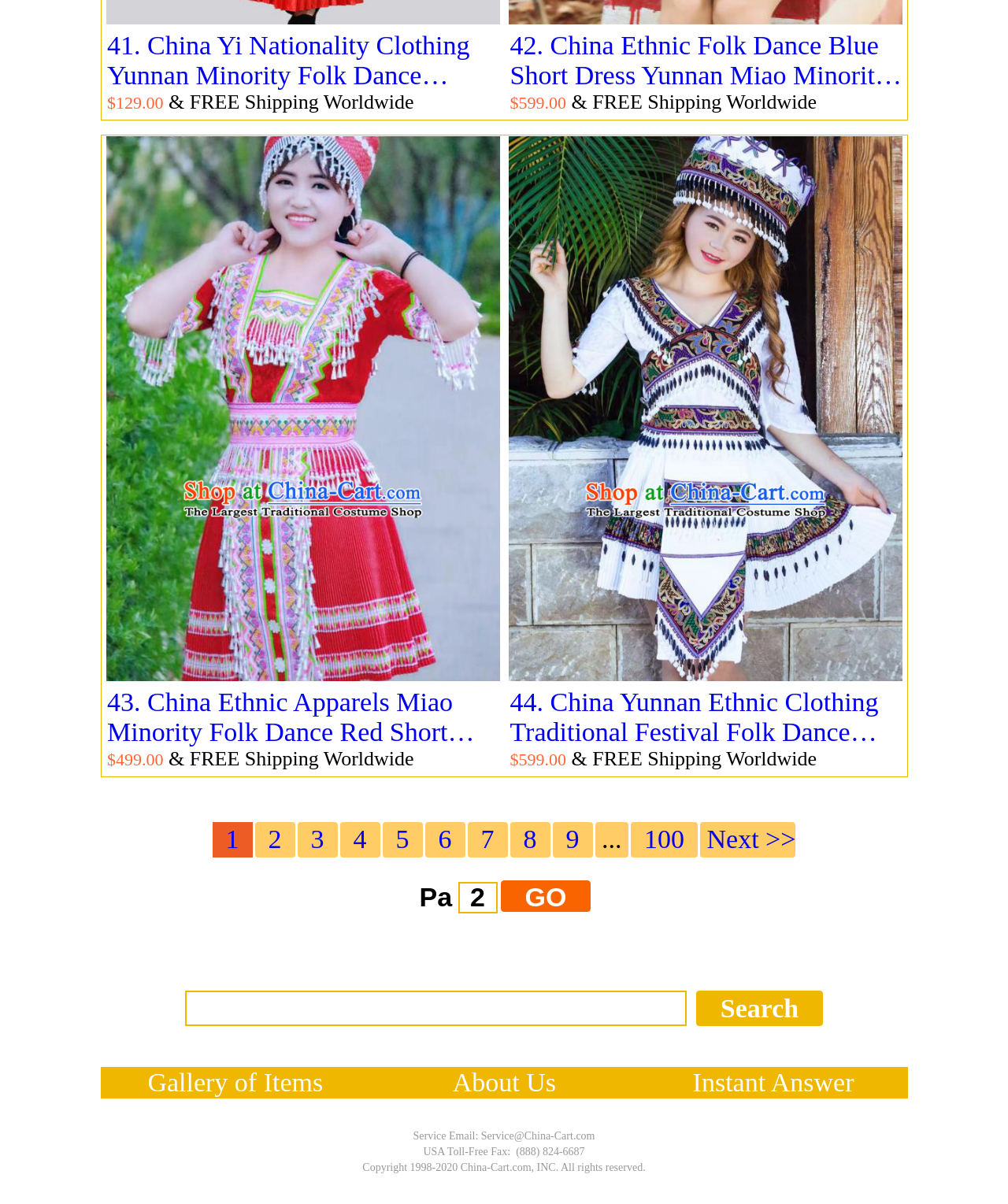Please respond in a single word or phrase: 
What is the price of the China Yi Nationality Clothing?

$129.00